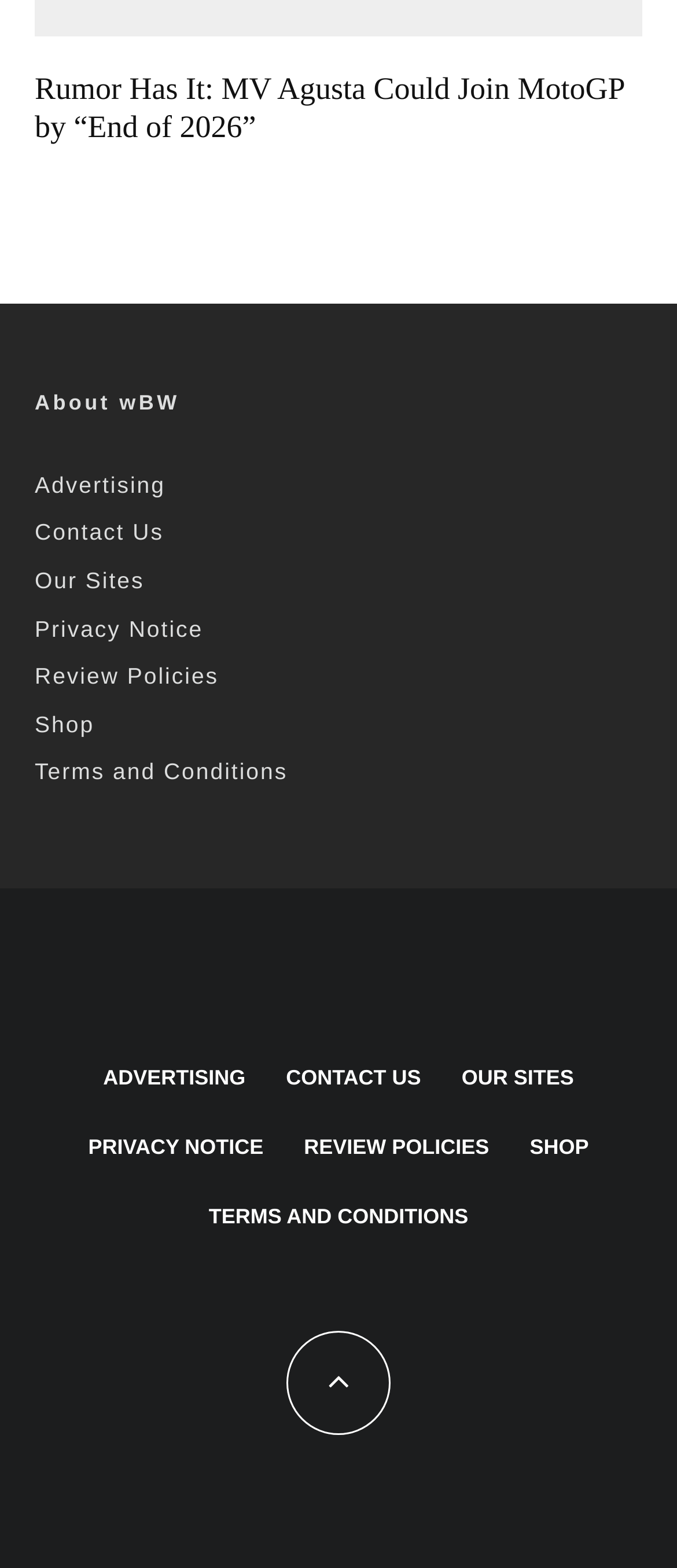Pinpoint the bounding box coordinates of the clickable element needed to complete the instruction: "read the article about MV Agusta joining MotoGP". The coordinates should be provided as four float numbers between 0 and 1: [left, top, right, bottom].

[0.051, 0.024, 0.949, 0.094]